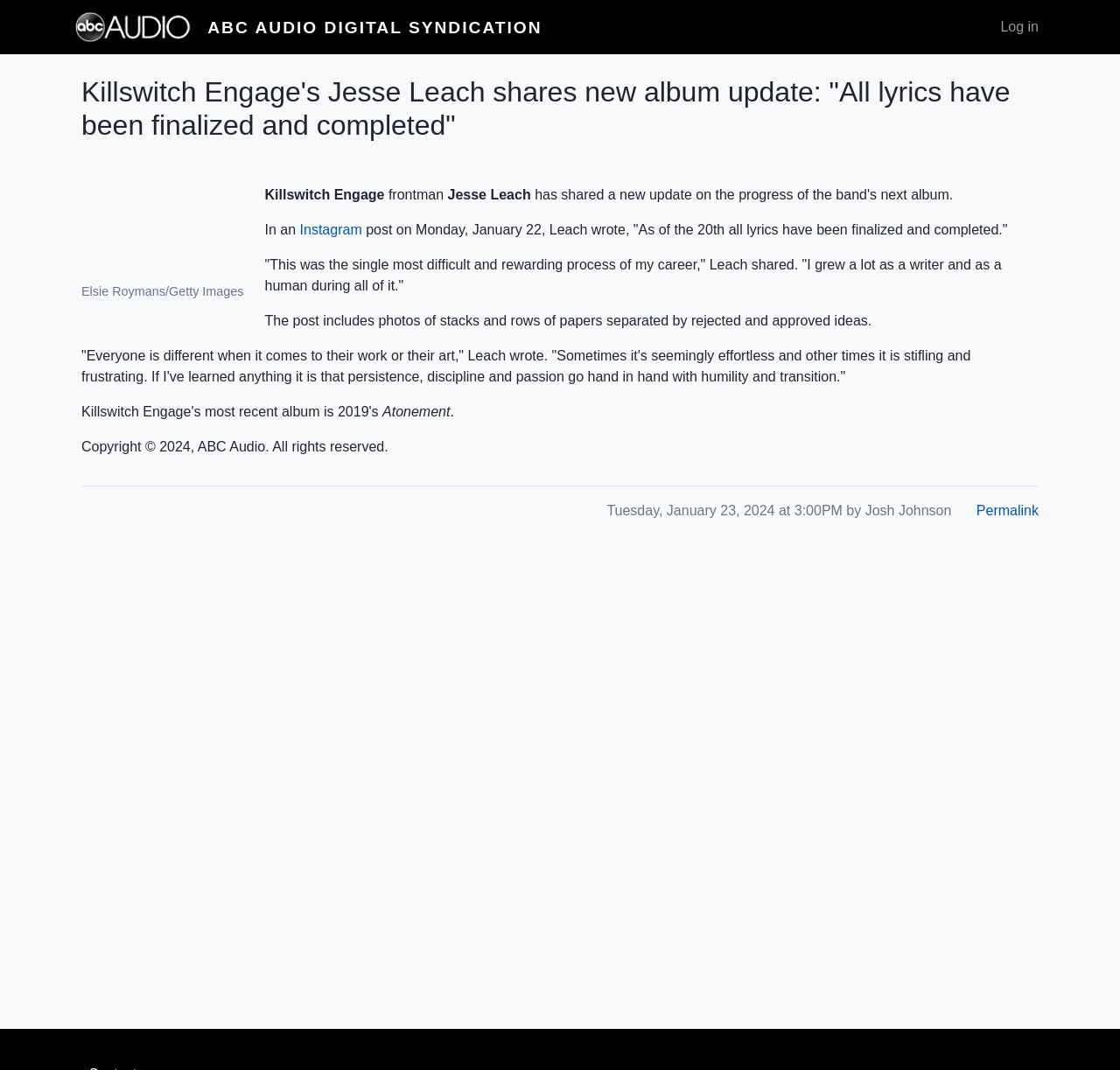For the element described, predict the bounding box coordinates as (top-left x, top-left y, bottom-right x, bottom-right y). All values should be between 0 and 1. Element description: Instagram

[0.268, 0.208, 0.323, 0.221]